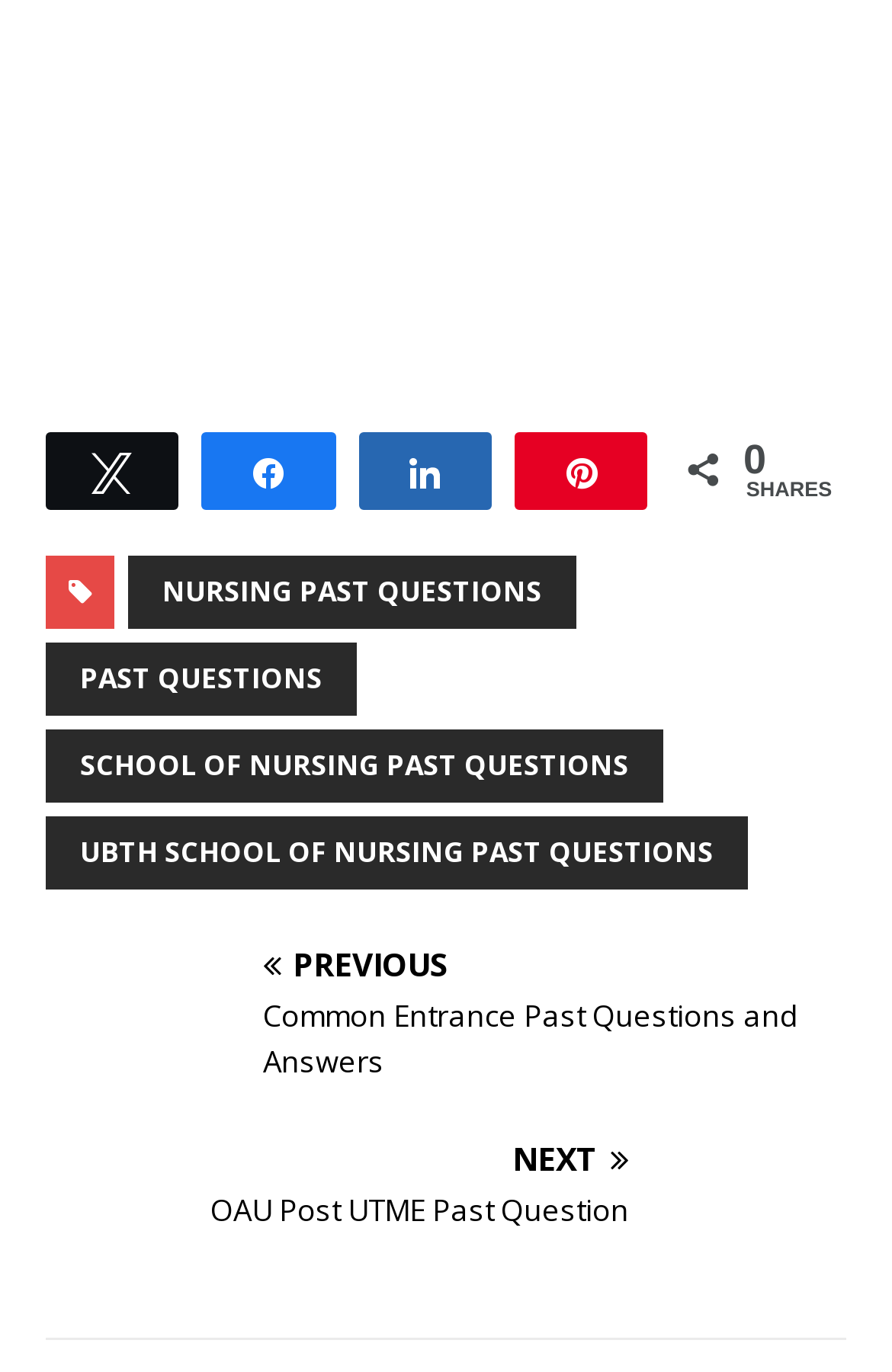Provide a brief response to the question below using one word or phrase:
How many social media sharing links are available?

4